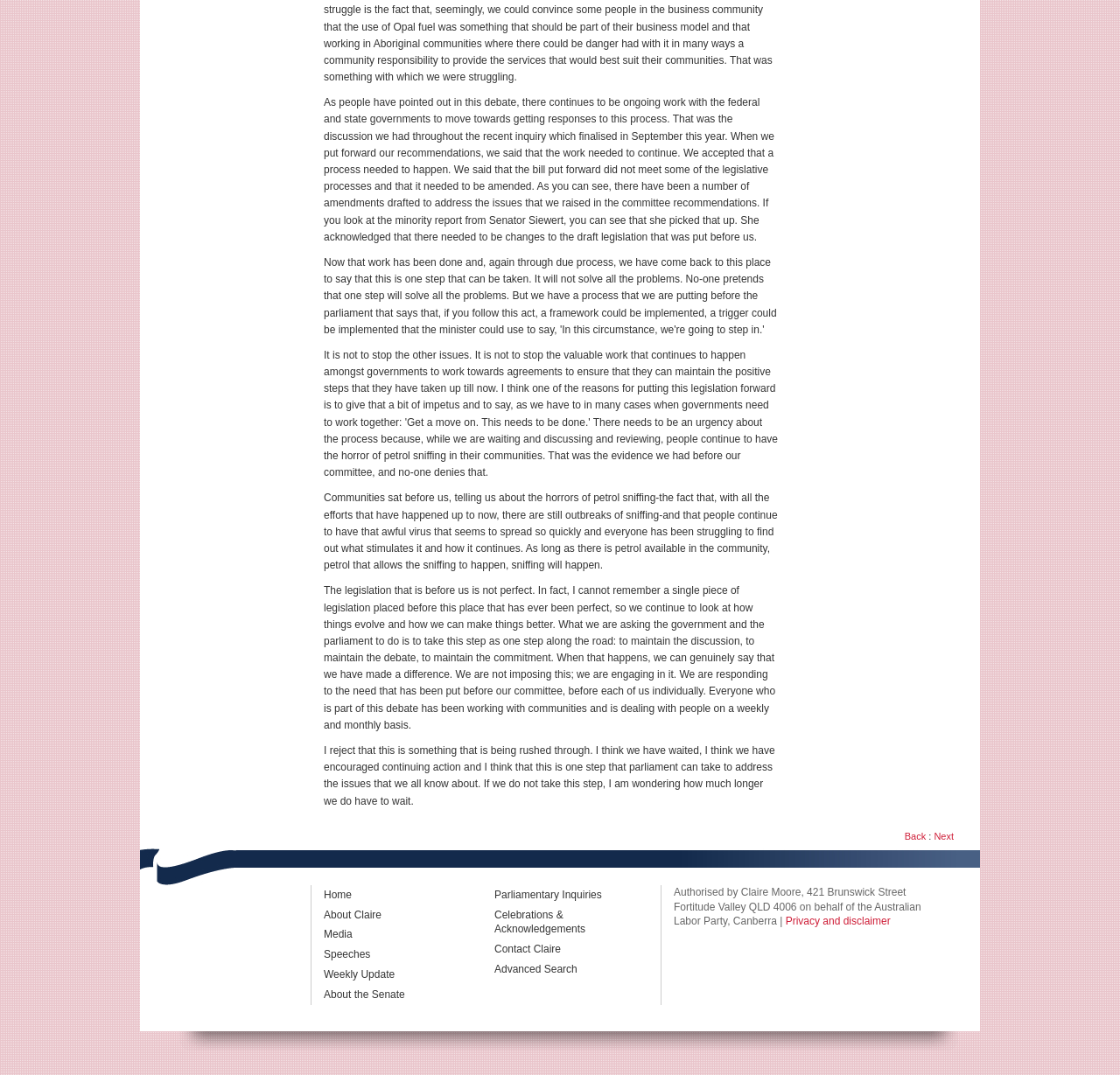What is the topic of the speech?
With the help of the image, please provide a detailed response to the question.

The topic of the speech can be inferred from the text content of the webpage, specifically the StaticText elements [149], [152], and [153], which mention 'petrol sniffing', 'communities', and 'legislation'.